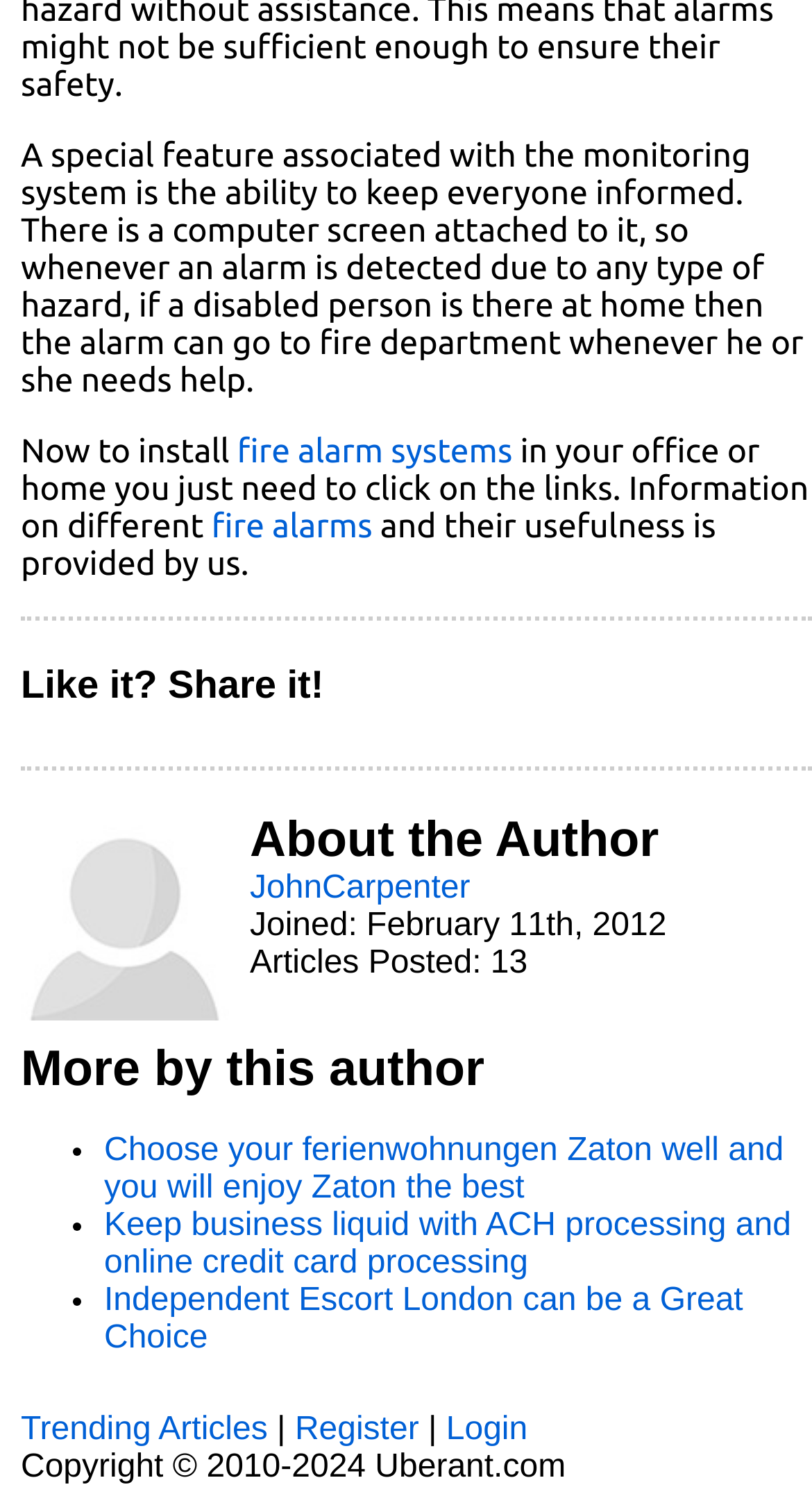Please provide a detailed answer to the question below based on the screenshot: 
How many articles has the author posted?

The number of articles posted by the author can be found in the 'About the Author' section which mentions 'Articles Posted: 13'.